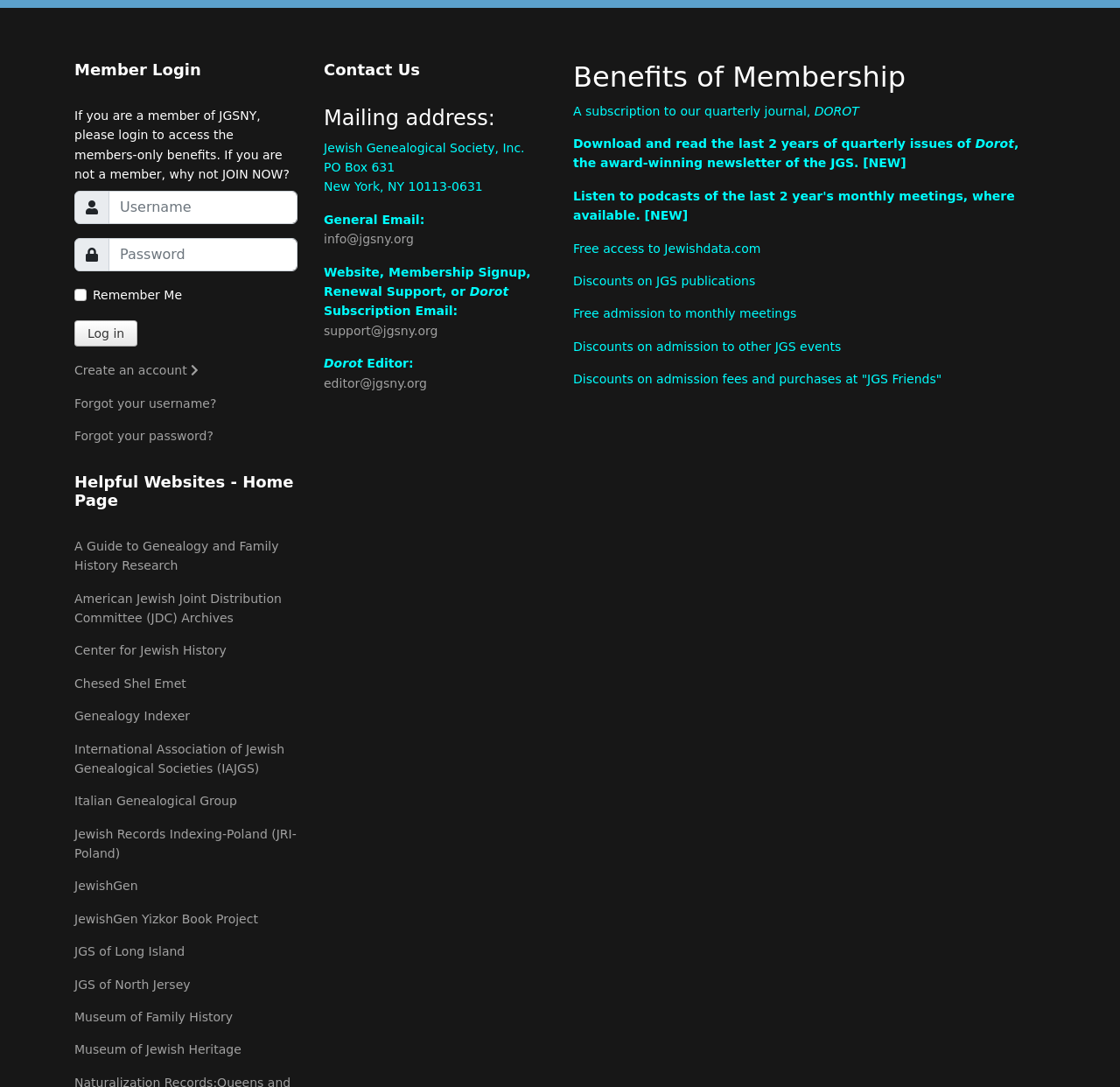Identify the bounding box coordinates of the clickable region to carry out the given instruction: "Click the 'I decline' button".

None